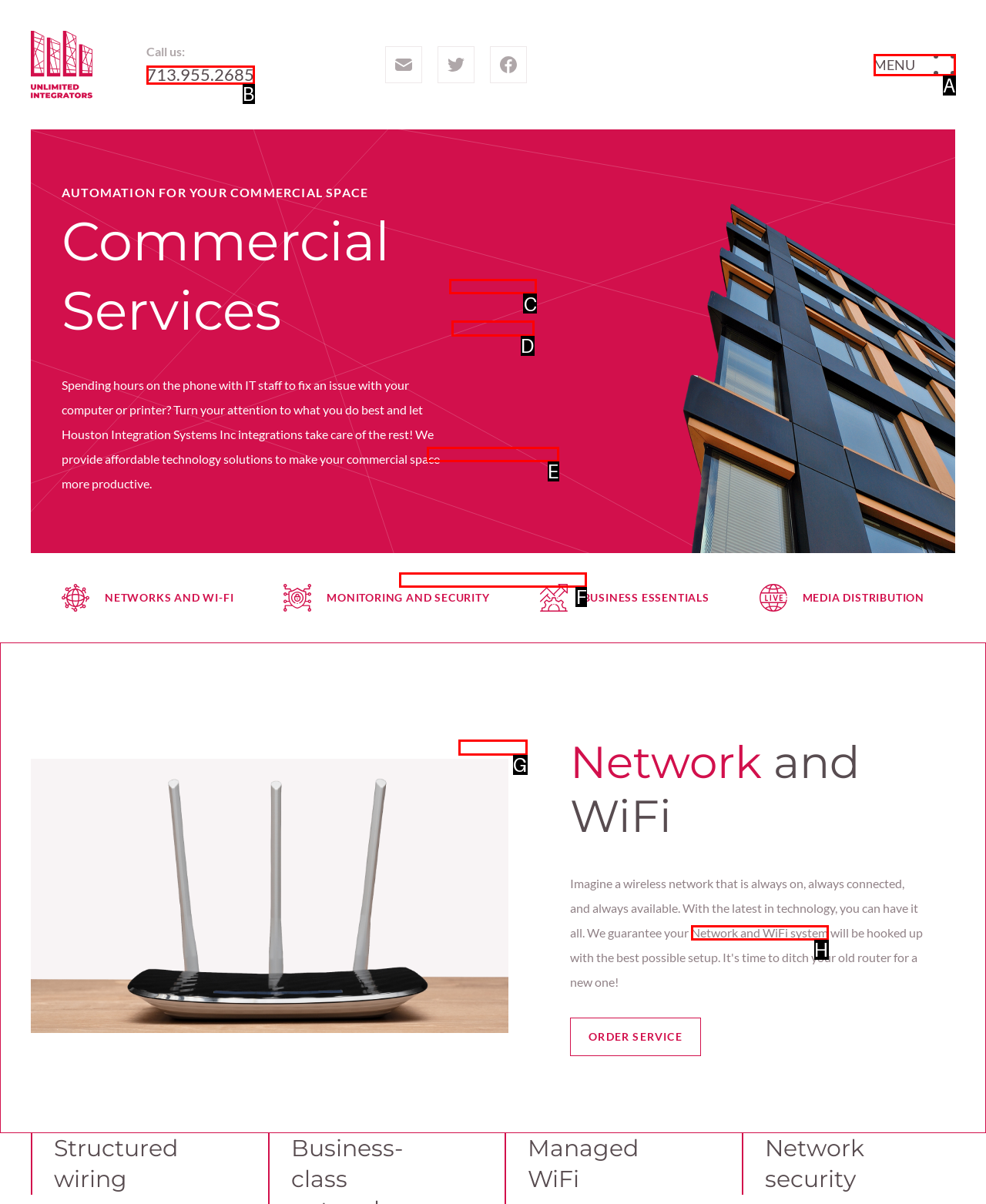Identify the letter of the option that best matches the following description: Network and WiFi system. Respond with the letter directly.

H